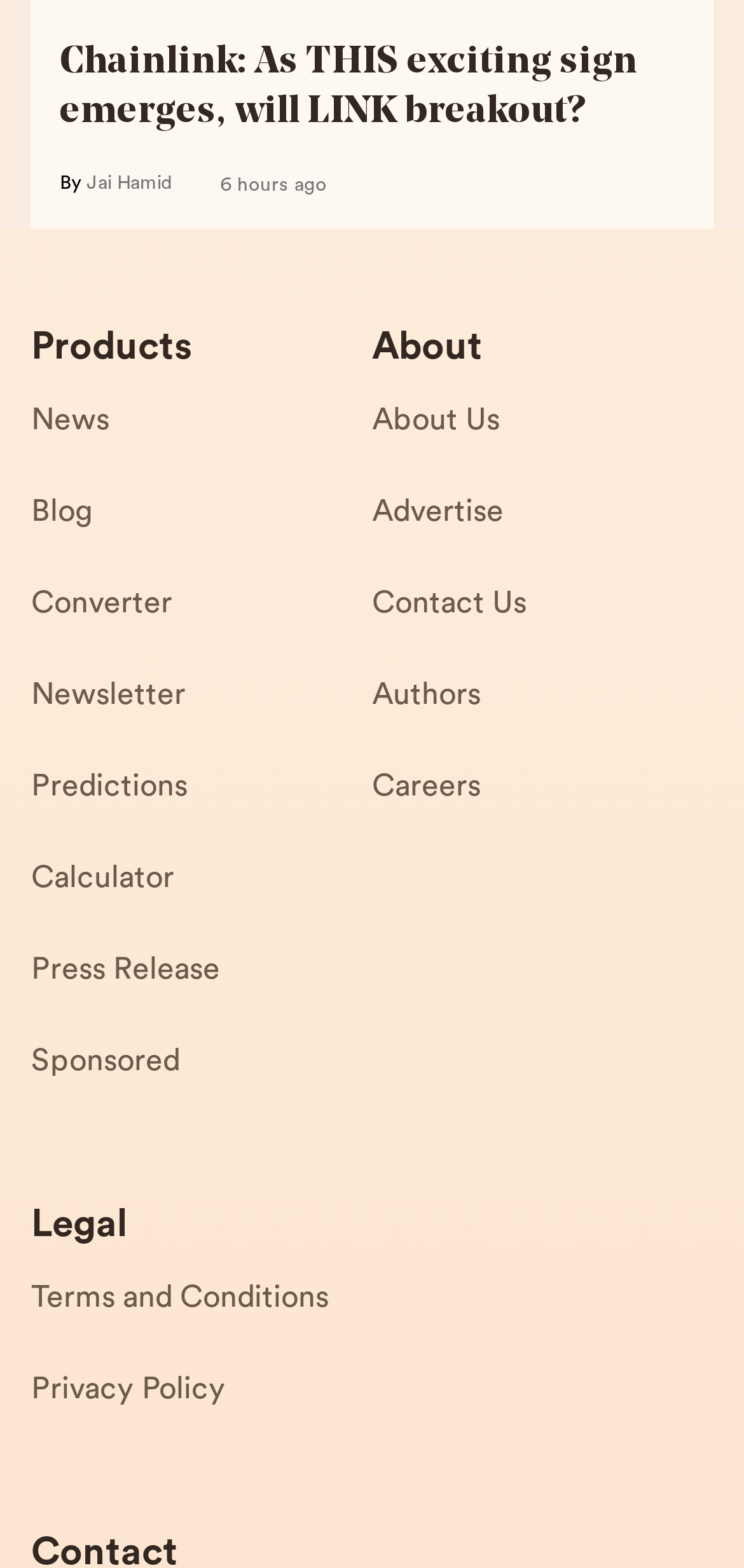Please find the bounding box coordinates in the format (top-left x, top-left y, bottom-right x, bottom-right y) for the given element description. Ensure the coordinates are floating point numbers between 0 and 1. Description: Terms and Conditions

[0.042, 0.81, 0.5, 0.868]